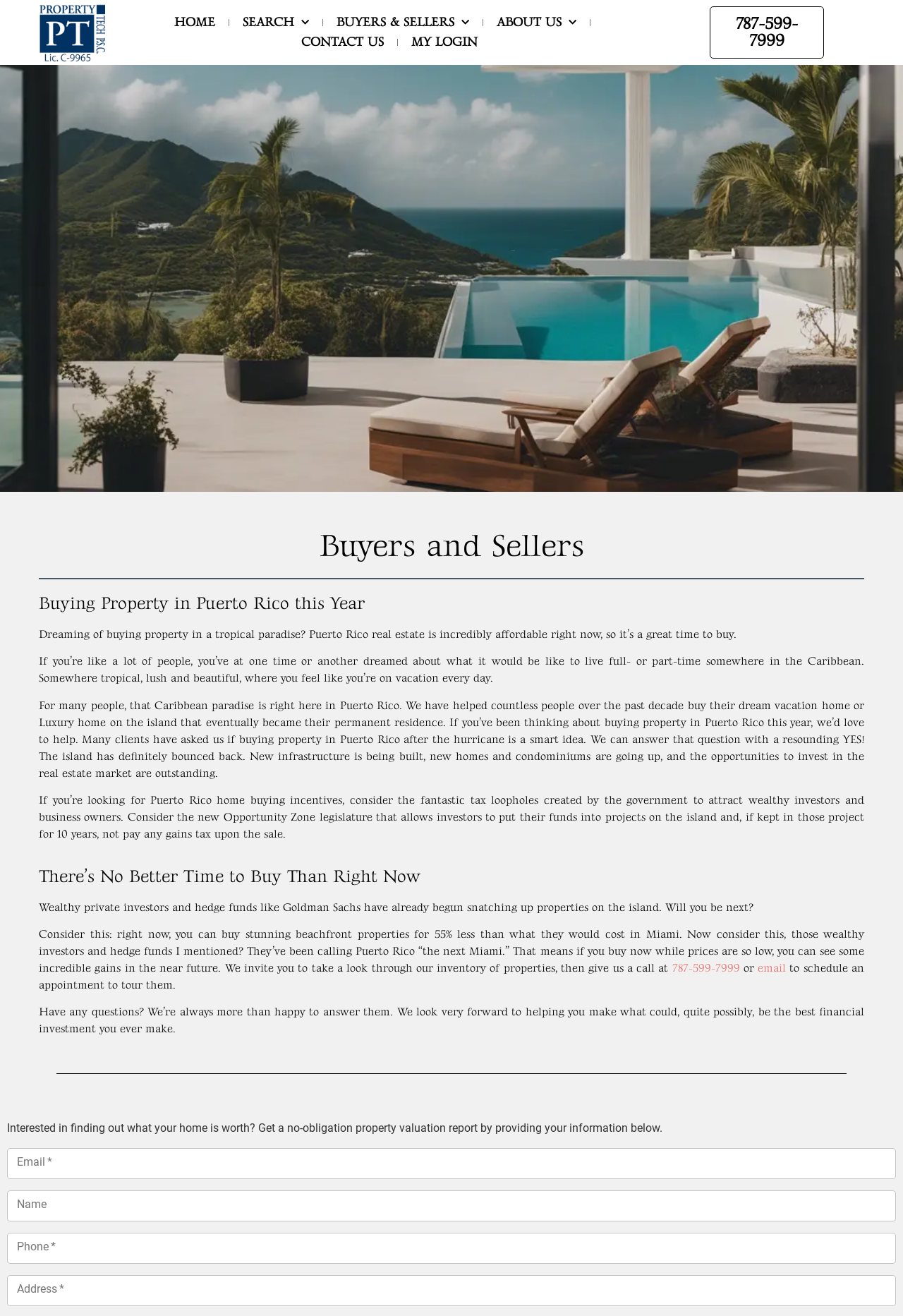What is the phone number to contact for more information?
Please provide a single word or phrase as your answer based on the image.

787-599-7999